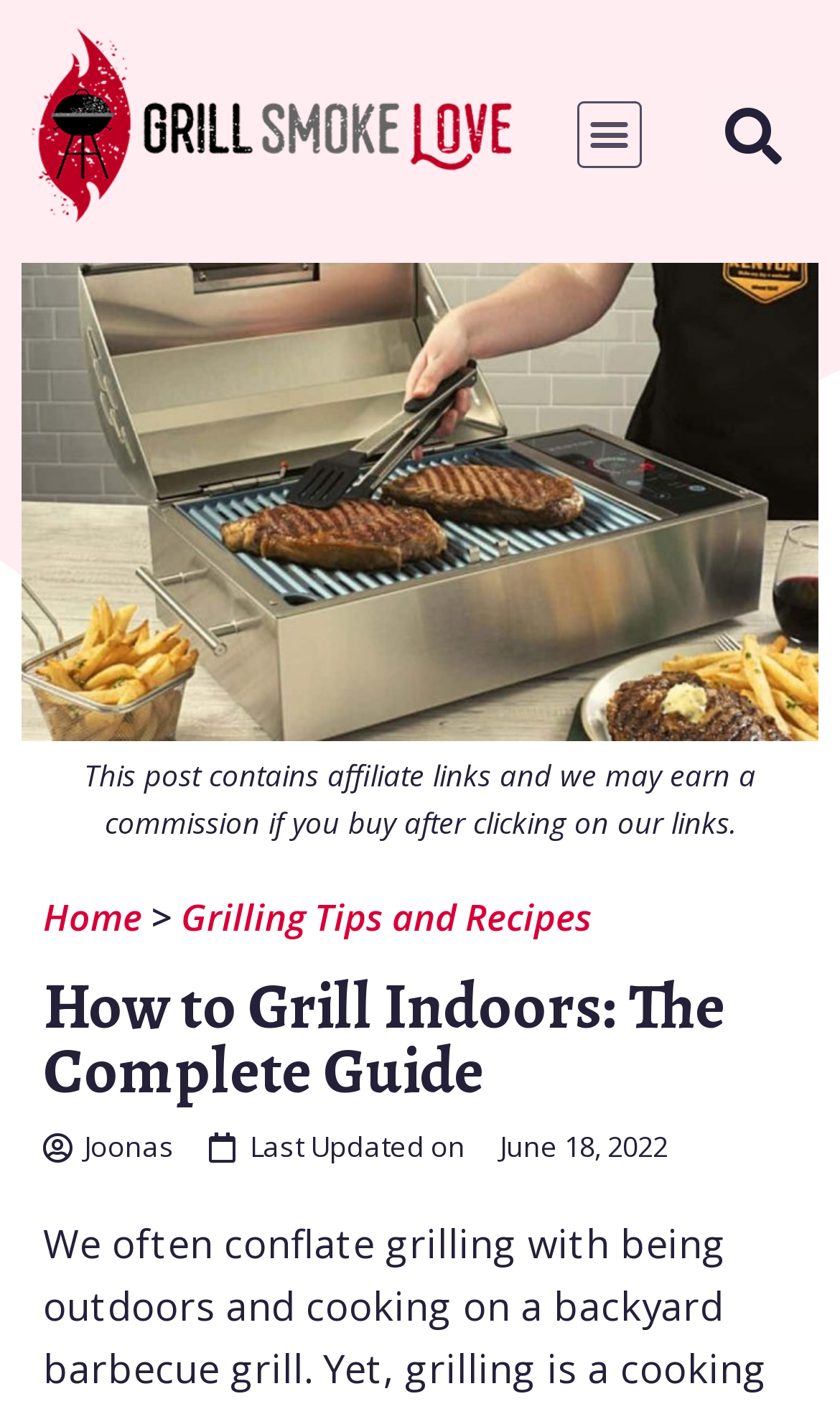Is there a search function on the page?
Relying on the image, give a concise answer in one word or a brief phrase.

Yes